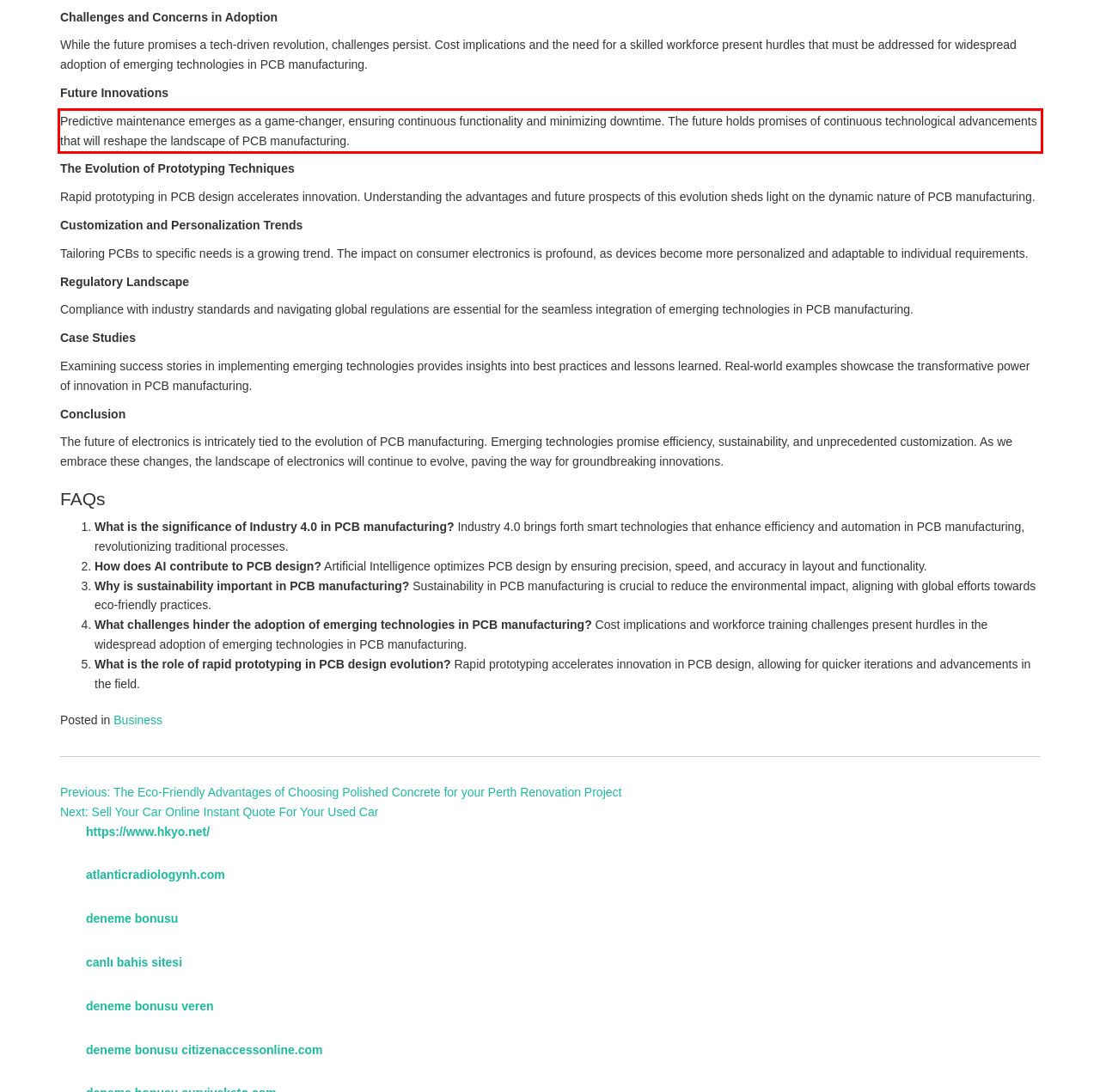Given a webpage screenshot, identify the text inside the red bounding box using OCR and extract it.

Predictive maintenance emerges as a game-changer, ensuring continuous functionality and minimizing downtime. The future holds promises of continuous technological advancements that will reshape the landscape of PCB manufacturing.